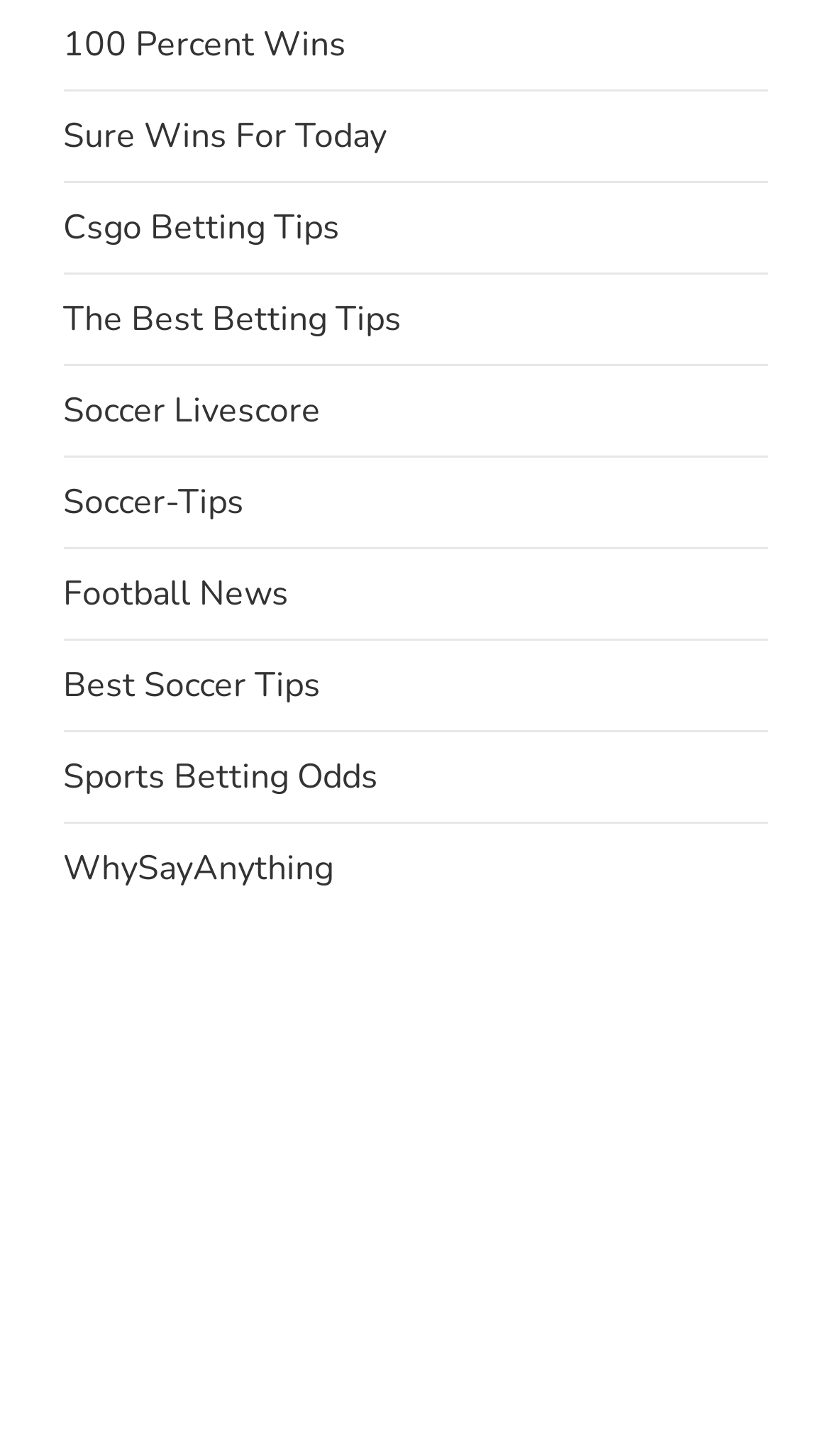Provide the bounding box coordinates for the area that should be clicked to complete the instruction: "View Soccer Livescore".

[0.076, 0.262, 0.386, 0.303]